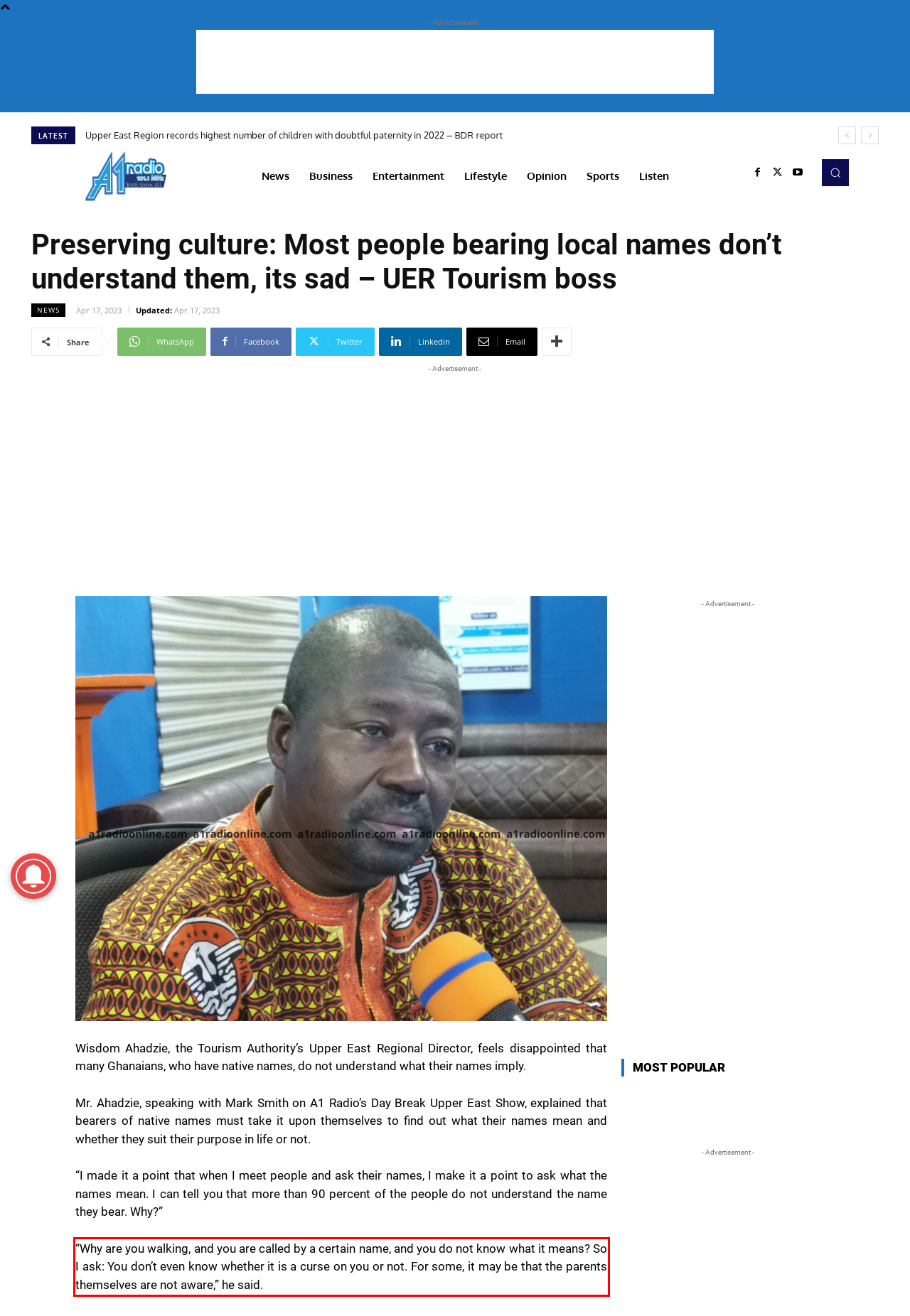Given the screenshot of the webpage, identify the red bounding box, and recognize the text content inside that red bounding box.

“Why are you walking, and you are called by a certain name, and you do not know what it means? So I ask: You don’t even know whether it is a curse on you or not. For some, it may be that the parents themselves are not aware,” he said.